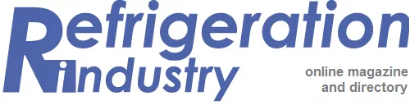Offer an in-depth caption that covers the entire scene depicted in the image.

The image prominently features the logo of "Refrigeration Industry," designed to represent an online magazine and directory dedicated to the refrigeration sector. The text is styled with a bold blue color, emphasizing the word "Refrigeration," while "Industry" is presented in a contrasting lighter font. Beneath the main title, the tagline, "online magazine and directory," communicates the platform's purpose of providing information and resources relevant to refrigeration equipment and businesses. The logo effectively conveys a professional and engaging identity, aimed at attracting subscribers and users interested in the refrigeration industry.